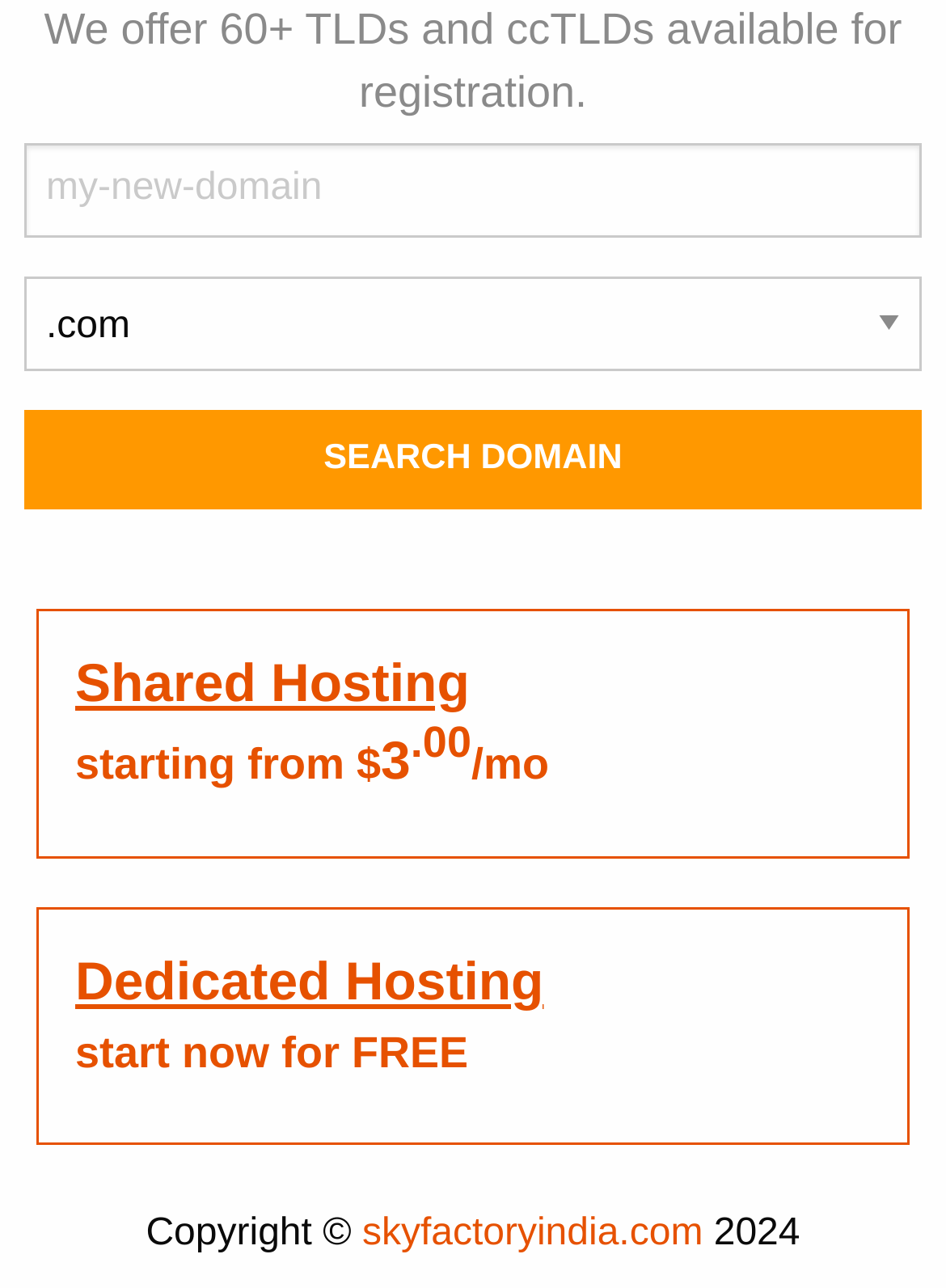How many types of hosting are mentioned?
Please provide a single word or phrase as your answer based on the screenshot.

Two